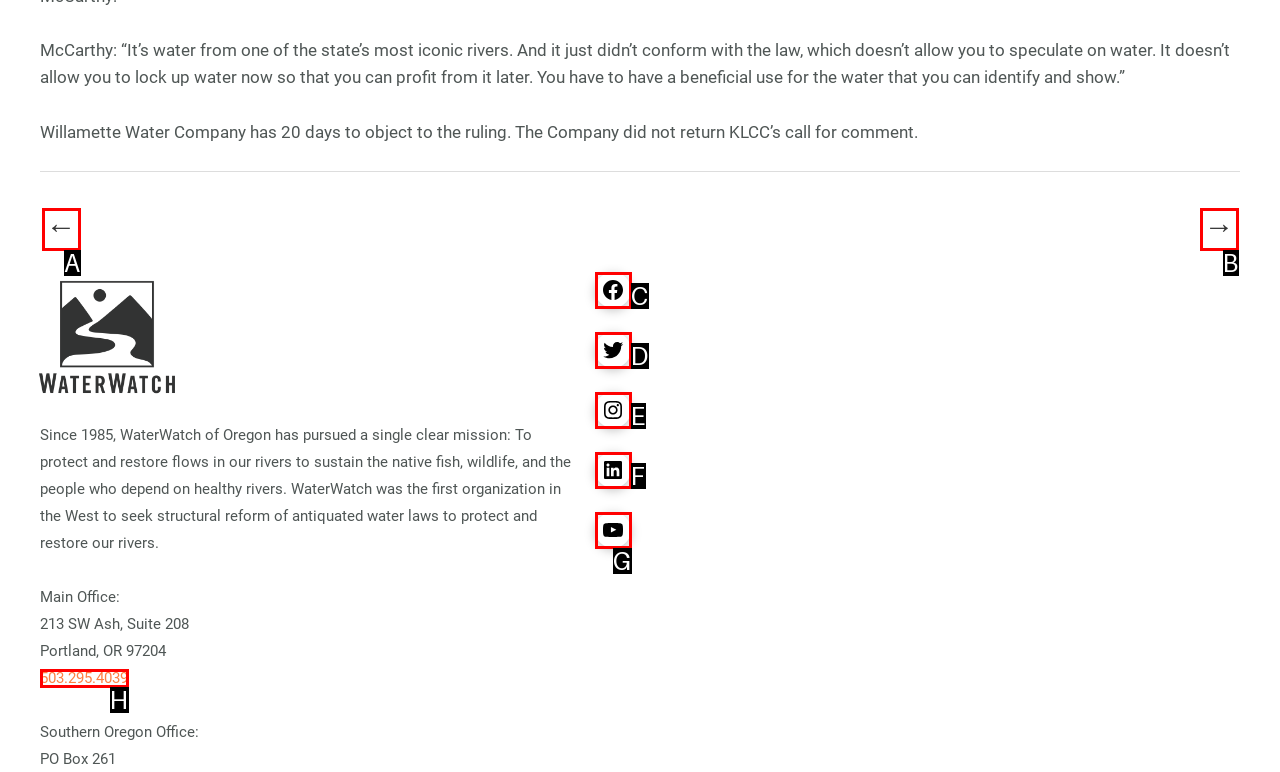Given the description: Instagram, select the HTML element that matches it best. Reply with the letter of the chosen option directly.

E